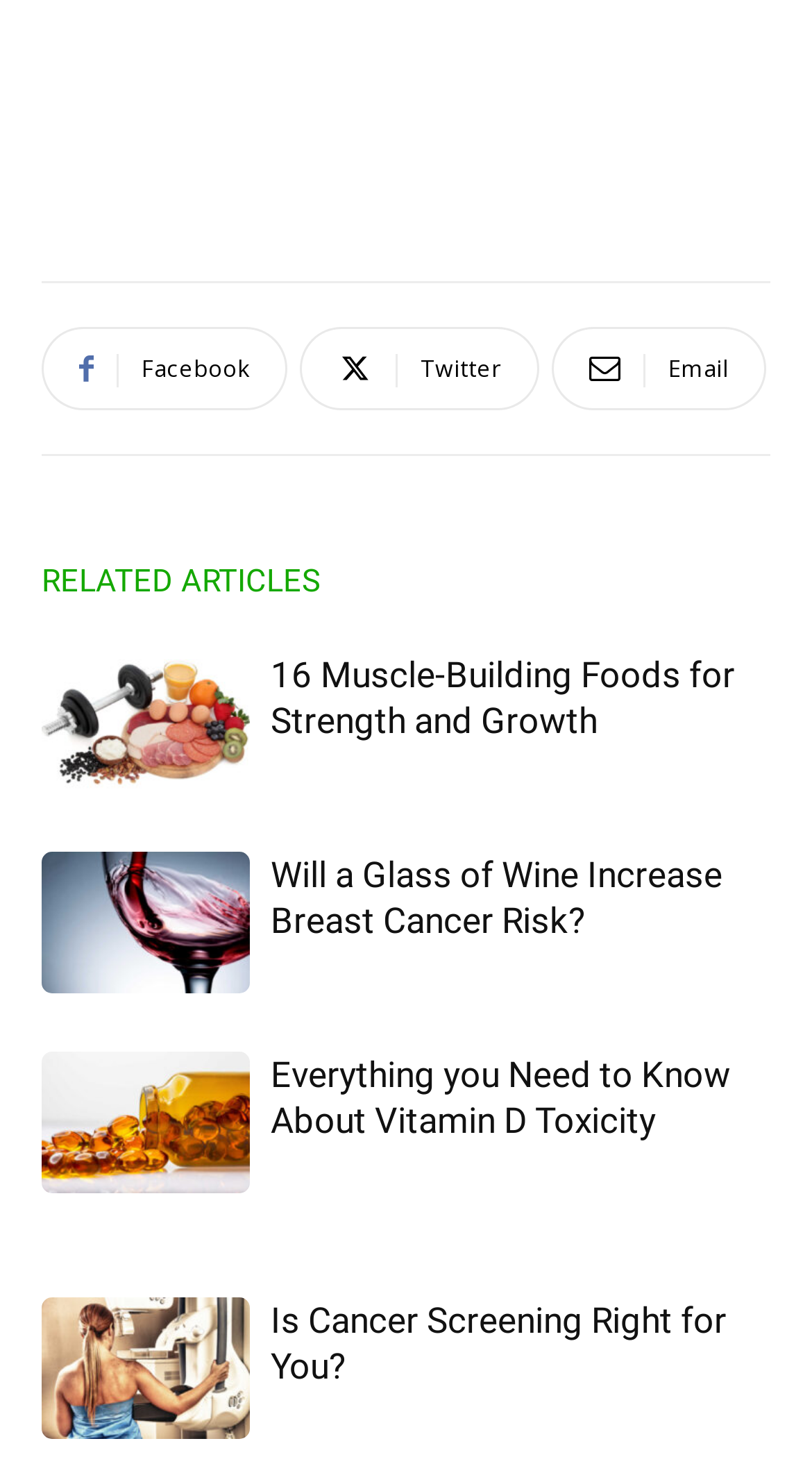Please study the image and answer the question comprehensively:
What is the position of the 'RELATED ARTICLES' heading?

I determined the position of the 'RELATED ARTICLES' heading by comparing the y1 and y2 coordinates of the heading element with the link elements. The heading element has a y1 coordinate of 0.37, which is smaller than the y1 coordinates of the link elements, indicating that it is above the links.